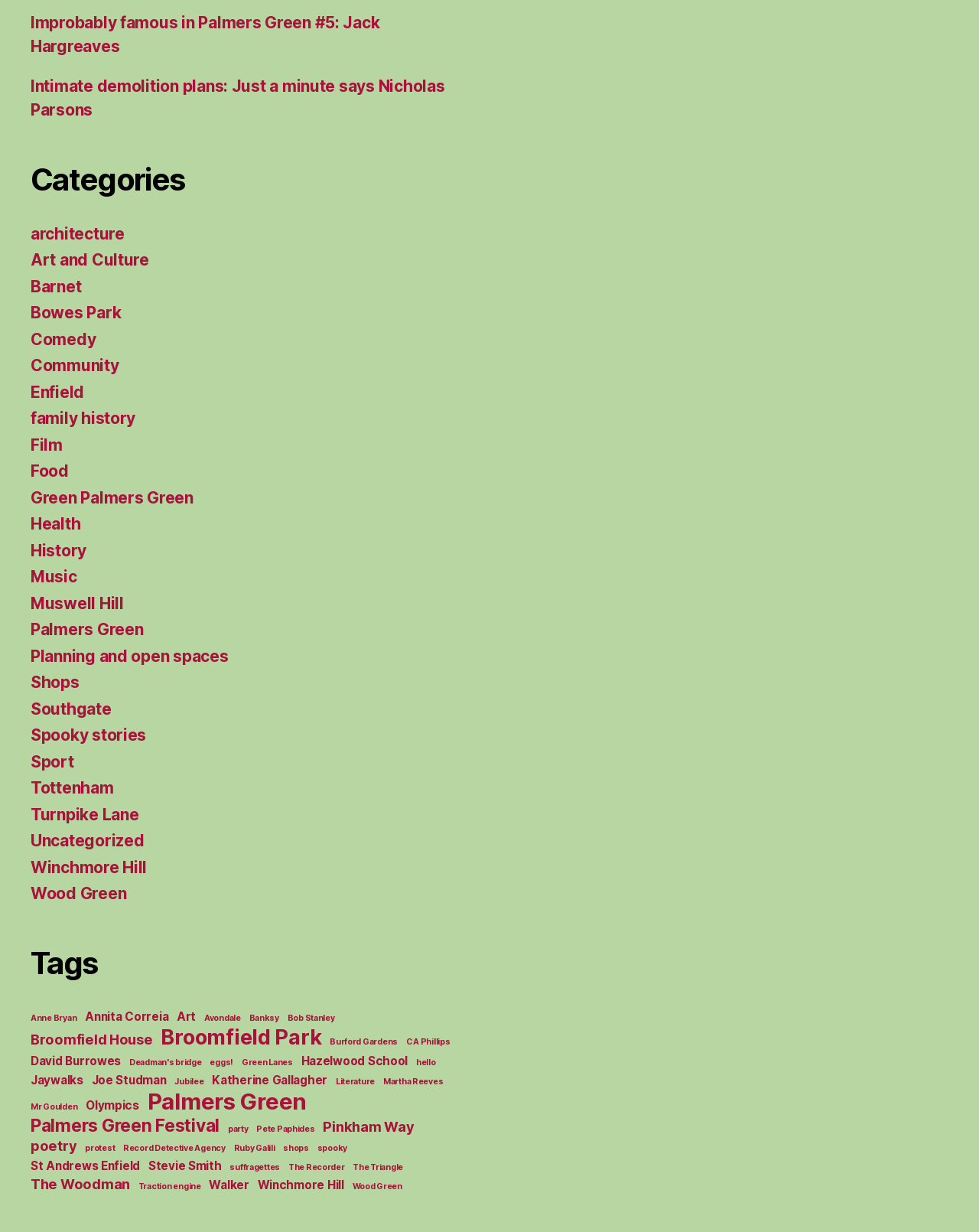Identify and provide the bounding box for the element described by: "Planning and open spaces".

[0.031, 0.525, 0.233, 0.54]